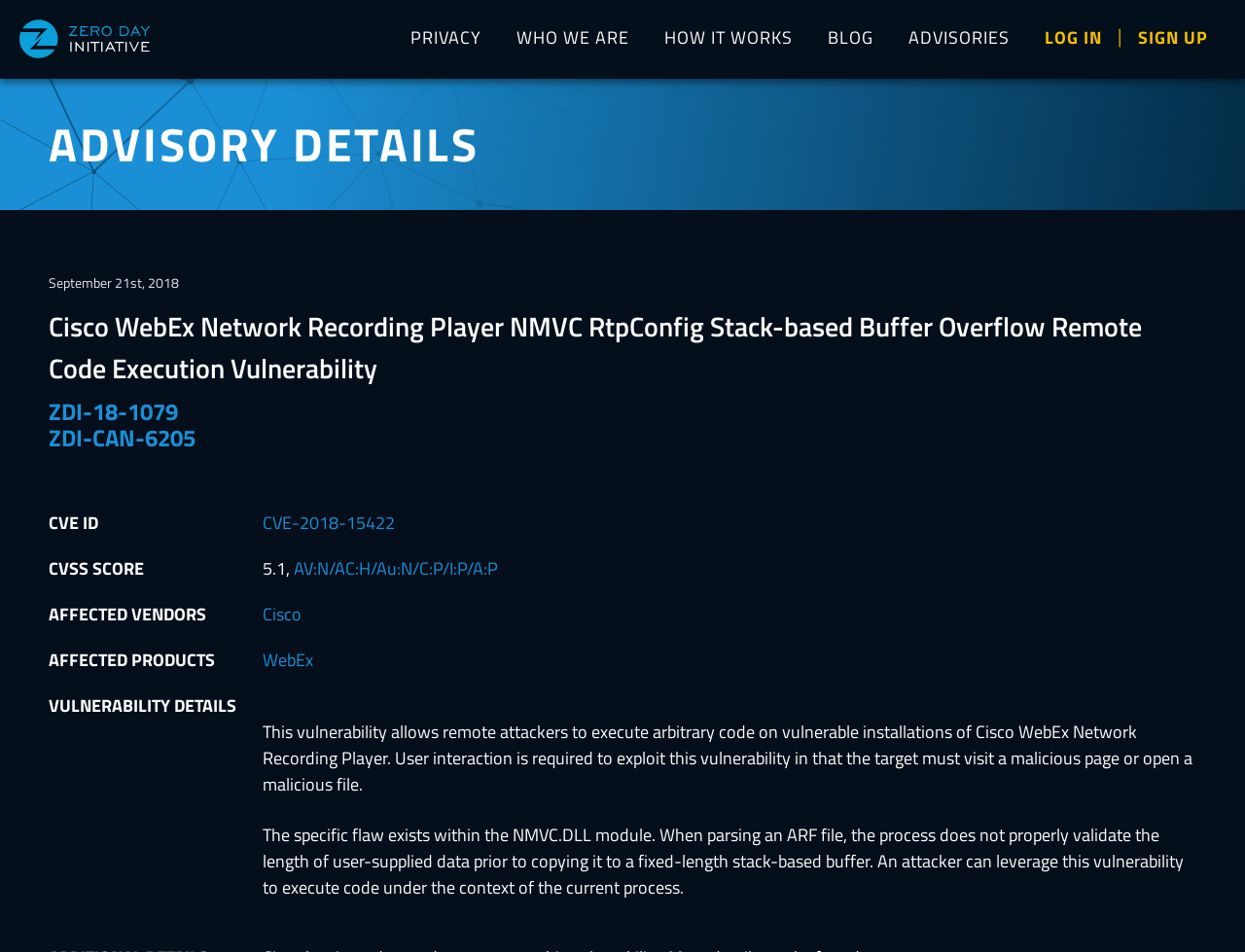What is the CVSS score of the vulnerability?
Based on the image, provide your answer in one word or phrase.

5.1